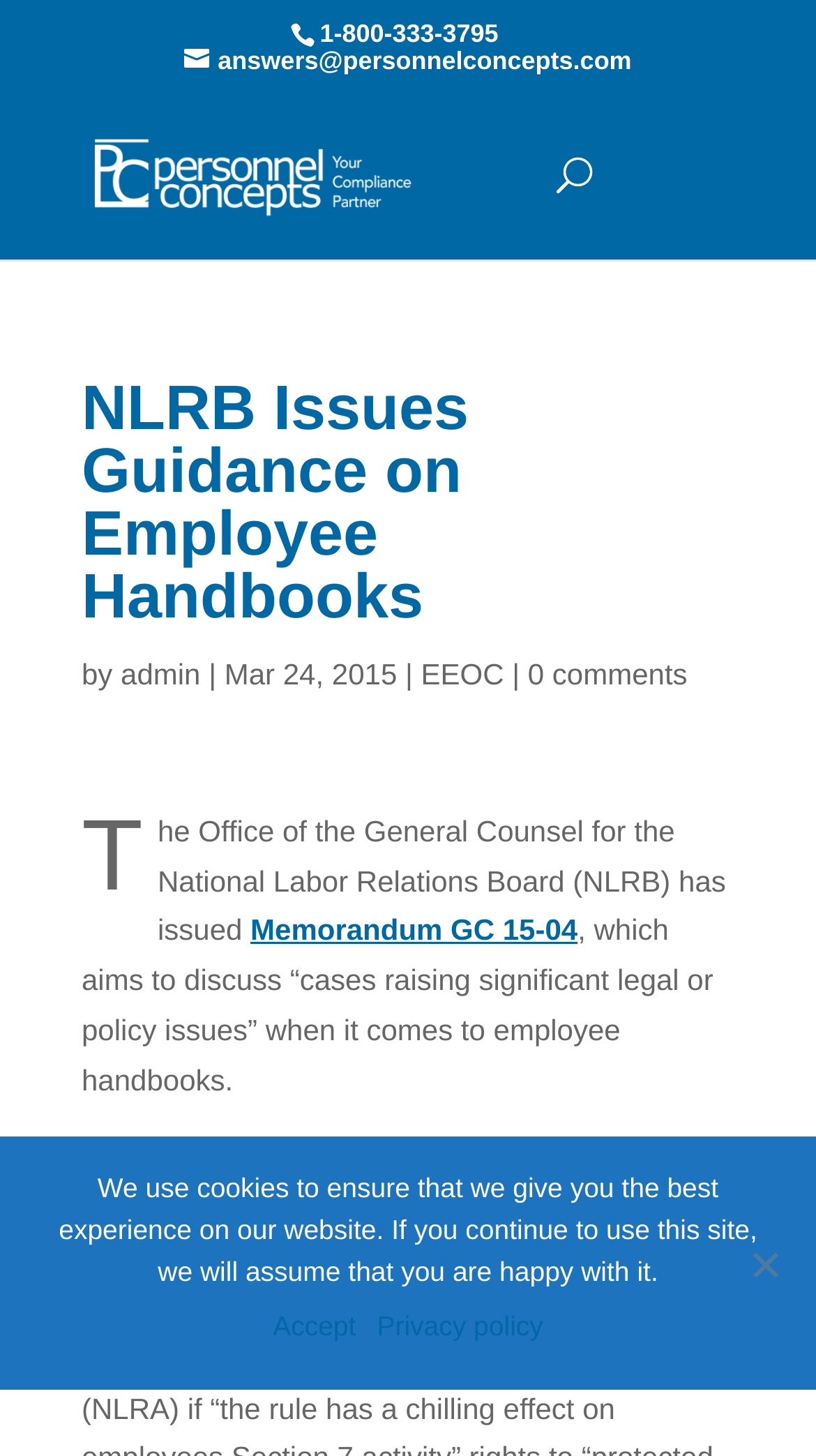What is the purpose of Memorandum GC 15-04? Using the information from the screenshot, answer with a single word or phrase.

to discuss cases raising significant legal or policy issues